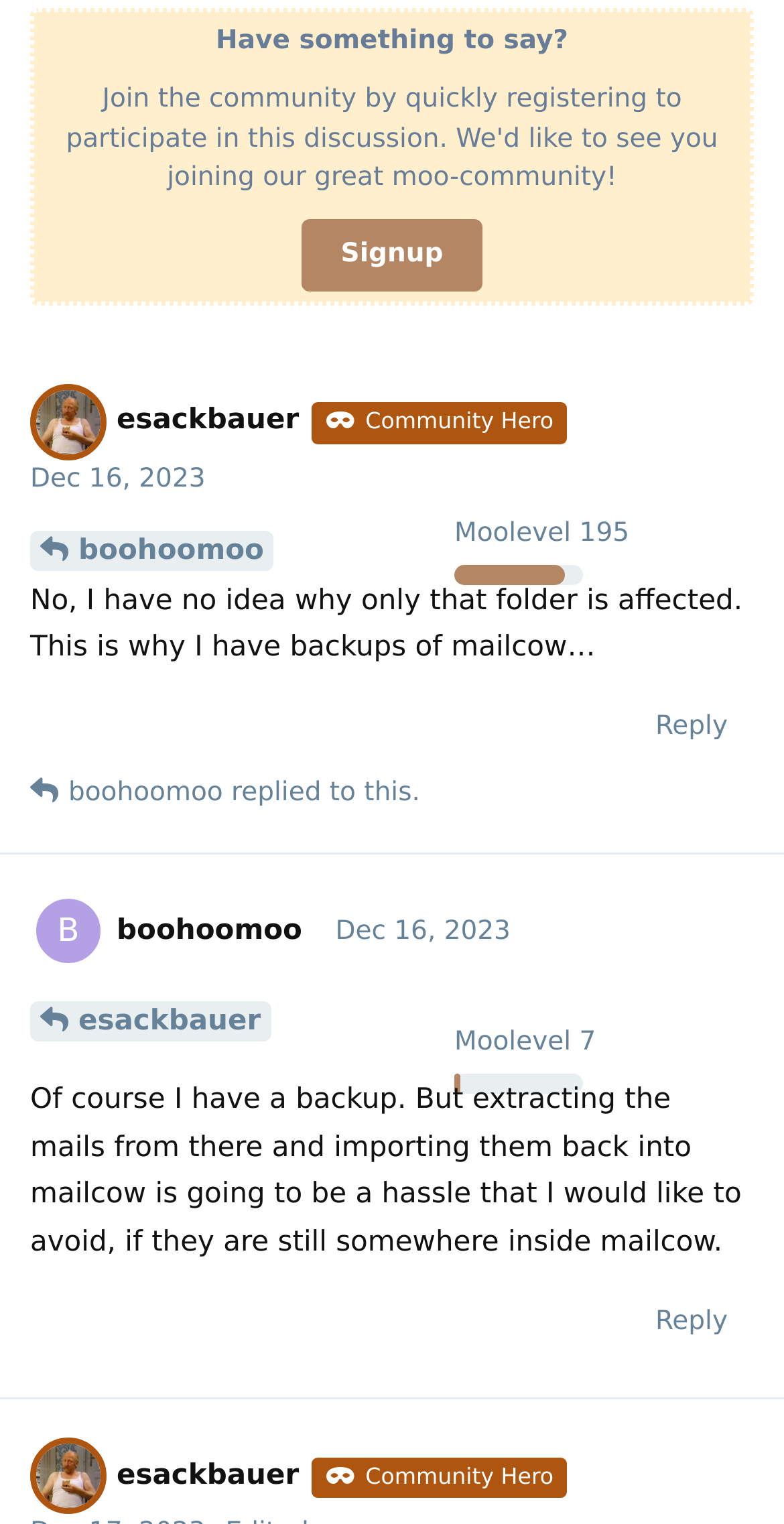Could you specify the bounding box coordinates for the clickable section to complete the following instruction: "Click the 'Signup' button"?

[0.383, 0.143, 0.617, 0.191]